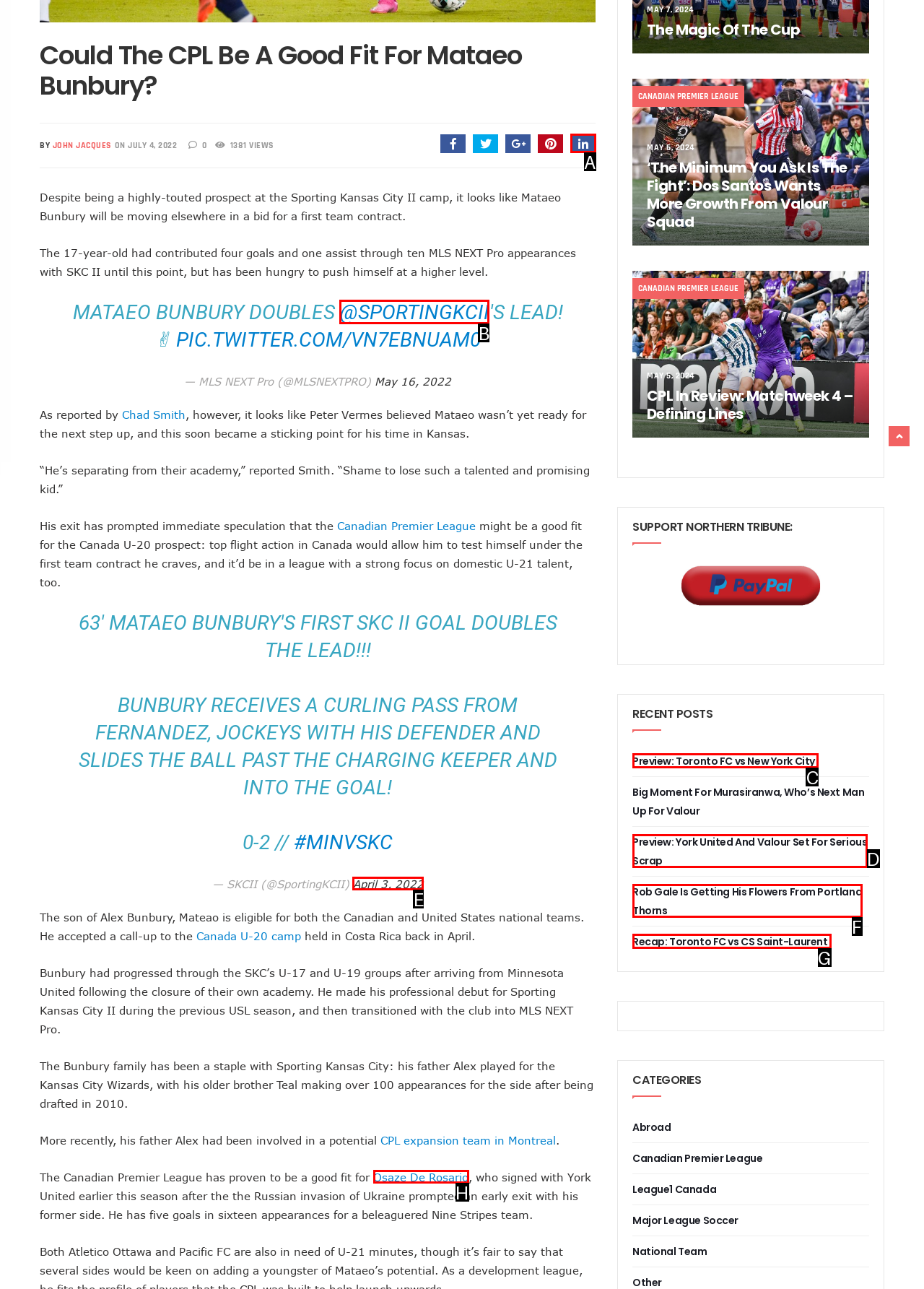Examine the description: April 3, 2022 and indicate the best matching option by providing its letter directly from the choices.

E